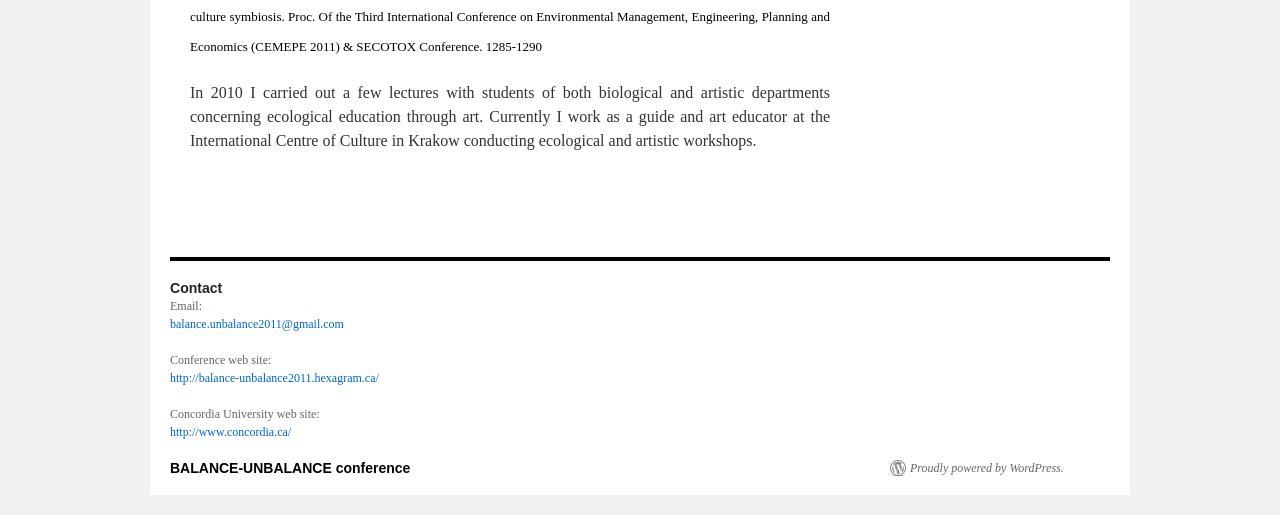Determine the bounding box for the HTML element described here: "BALANCE-UNBALANCE conference". The coordinates should be given as [left, top, right, bottom] with each number being a float between 0 and 1.

[0.133, 0.893, 0.321, 0.924]